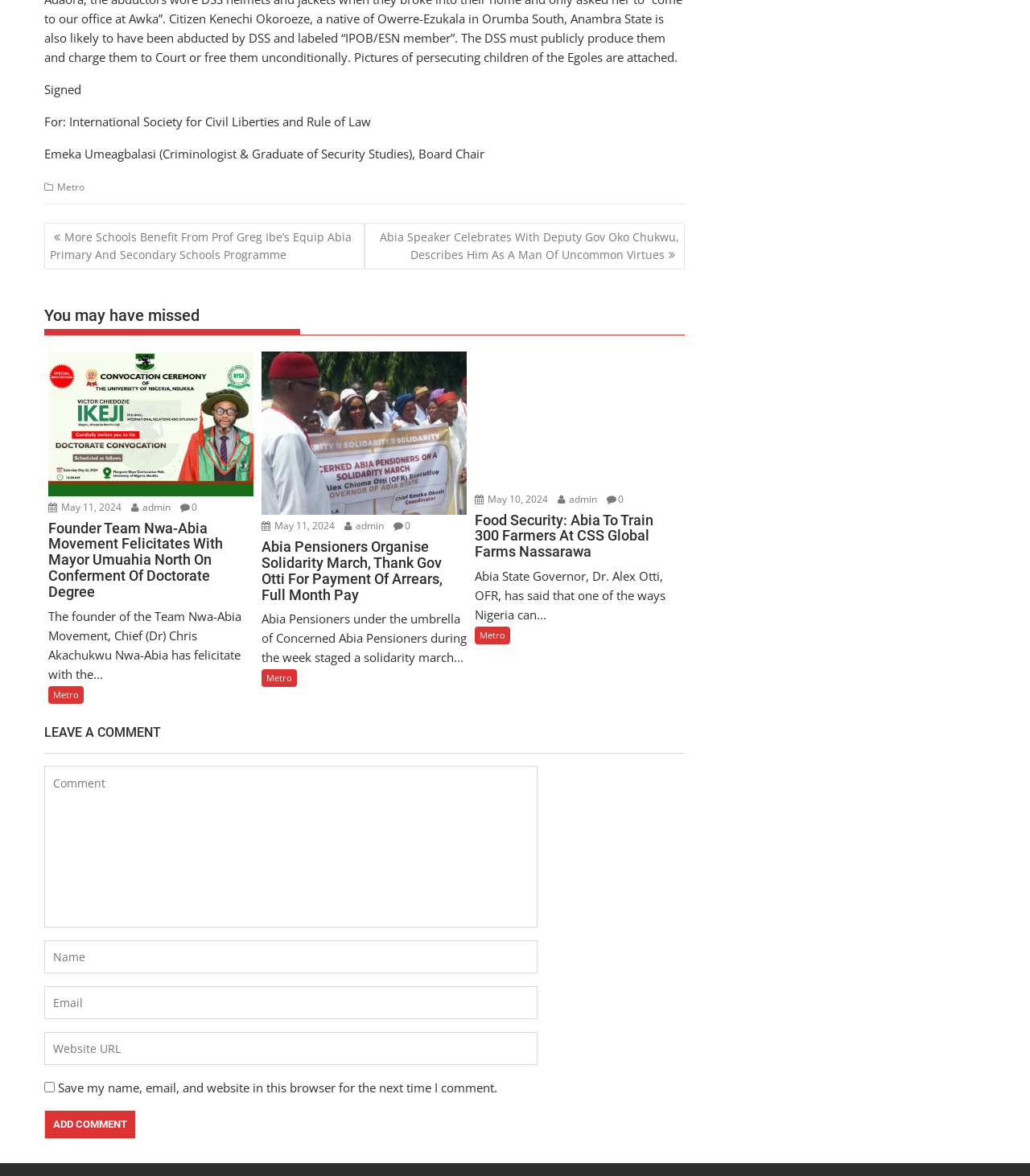Could you specify the bounding box coordinates for the clickable section to complete the following instruction: "Click on the 'Add Comment' button"?

[0.043, 0.944, 0.132, 0.968]